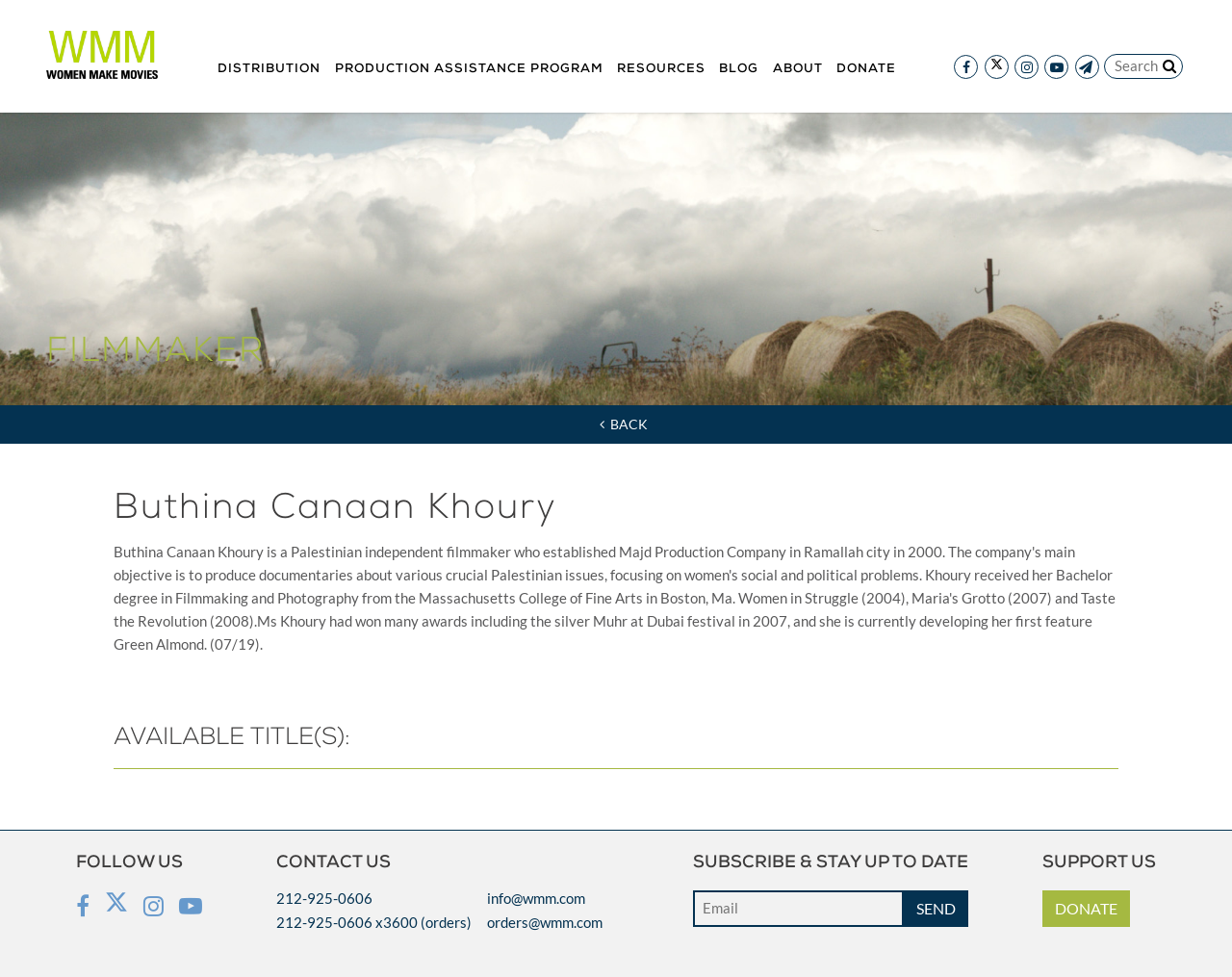What is the function of the button with the '' icon?
Use the image to answer the question with a single word or phrase.

Search